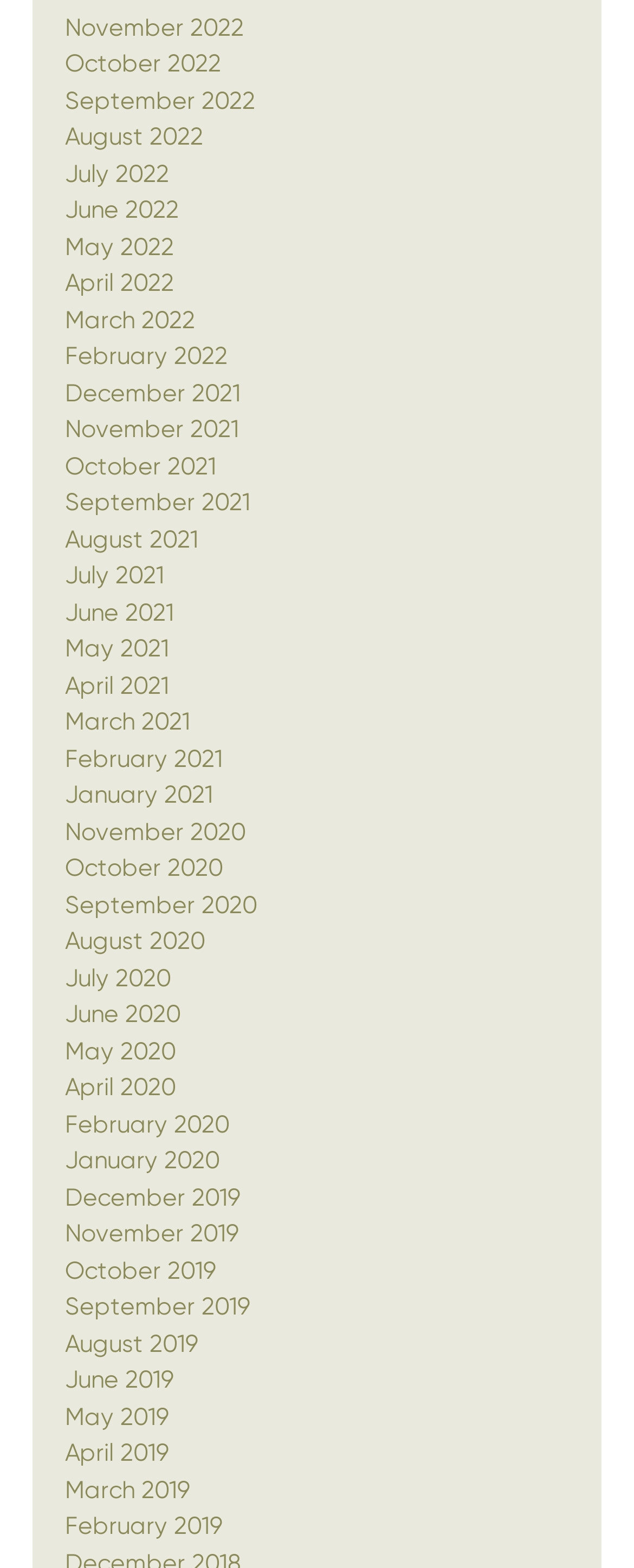How many months are listed on the webpage?
Using the image, provide a concise answer in one word or a short phrase.

48